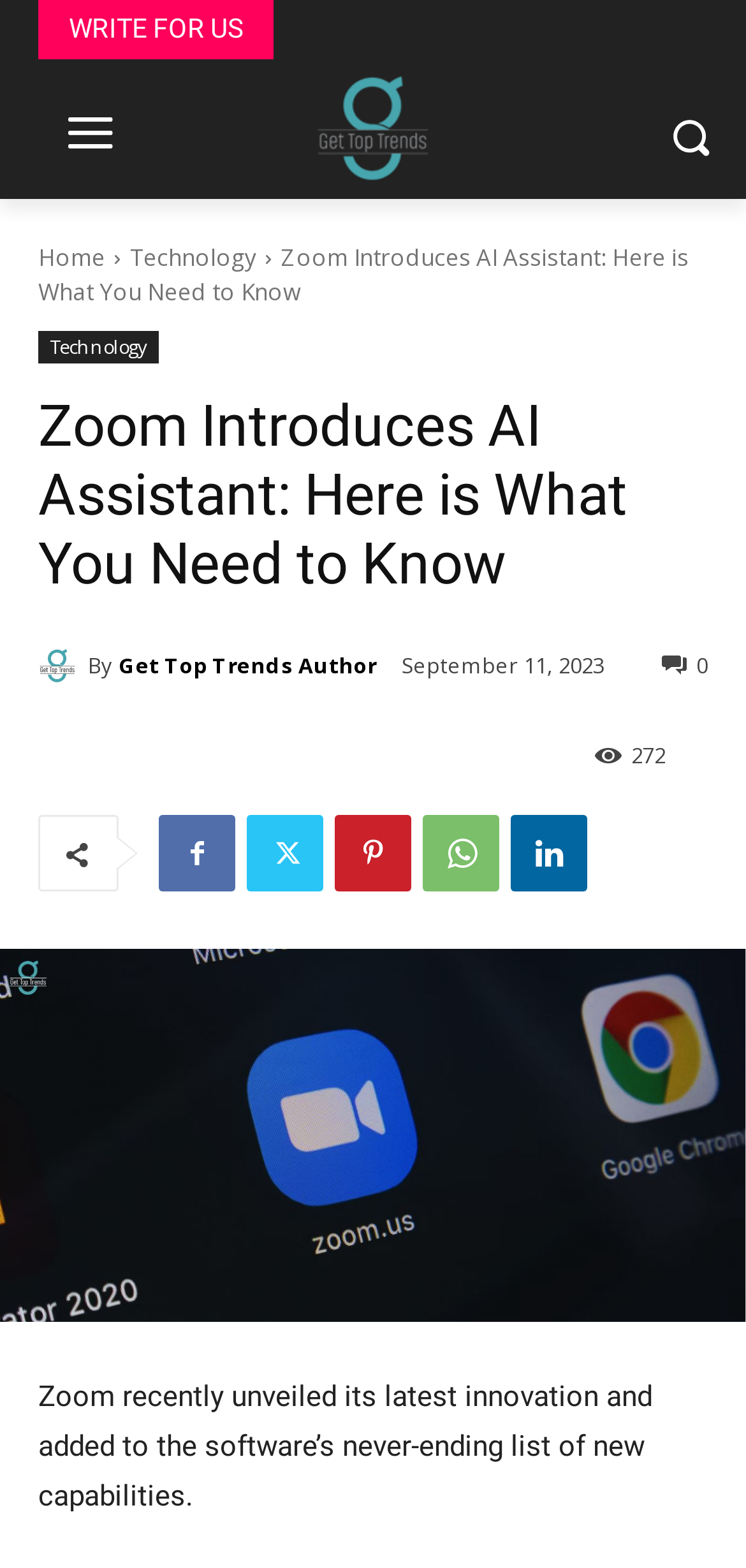Determine the bounding box coordinates of the clickable element to achieve the following action: 'Click on the 'Zoom AI Assistant' link'. Provide the coordinates as four float values between 0 and 1, formatted as [left, top, right, bottom].

[0.0, 0.605, 1.0, 0.843]